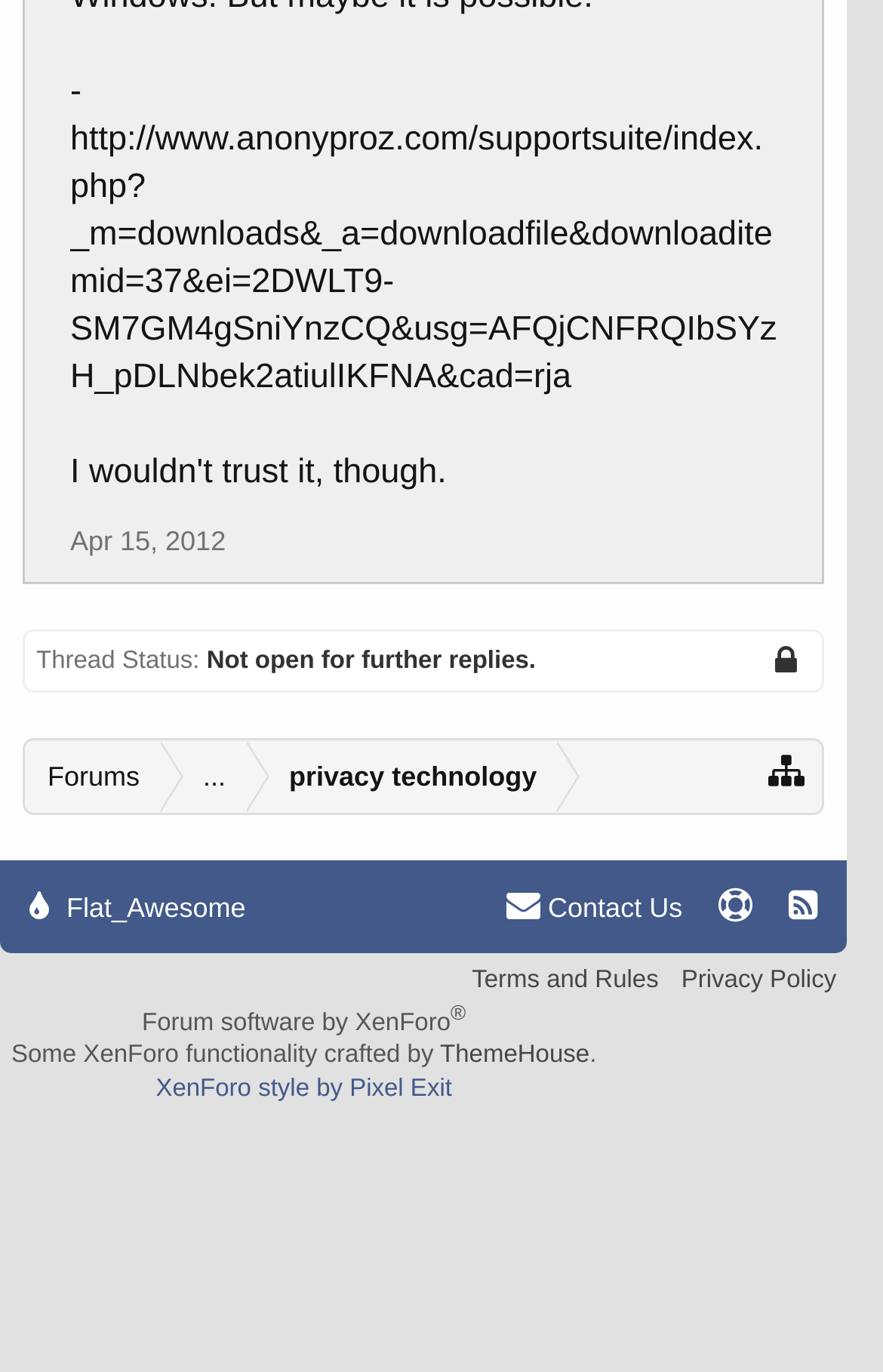Respond with a single word or phrase:
What is the thread status?

Locked